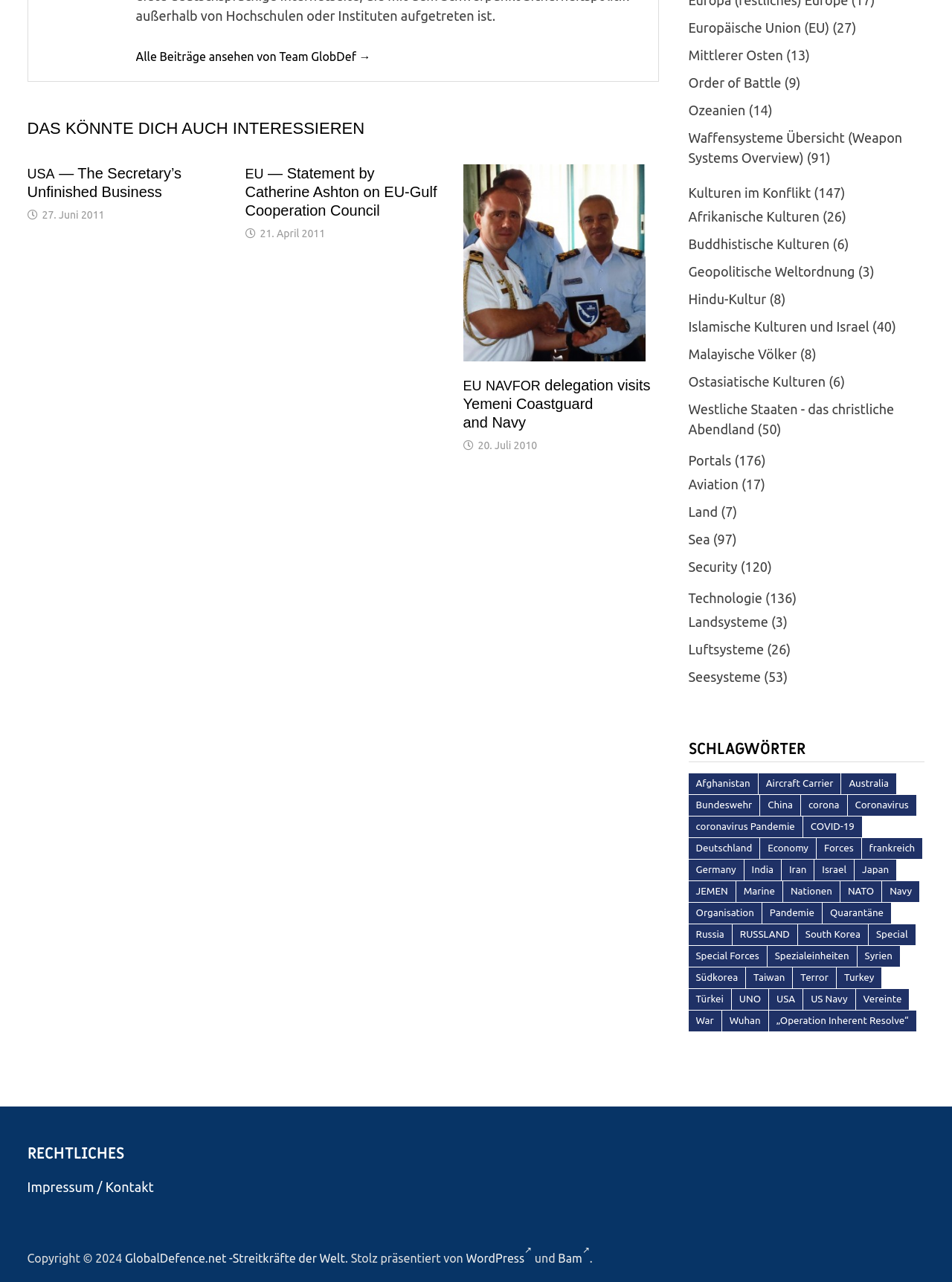Using the element description: "Special Forces", determine the bounding box coordinates. The coordinates should be in the format [left, top, right, bottom], with values between 0 and 1.

[0.723, 0.738, 0.805, 0.754]